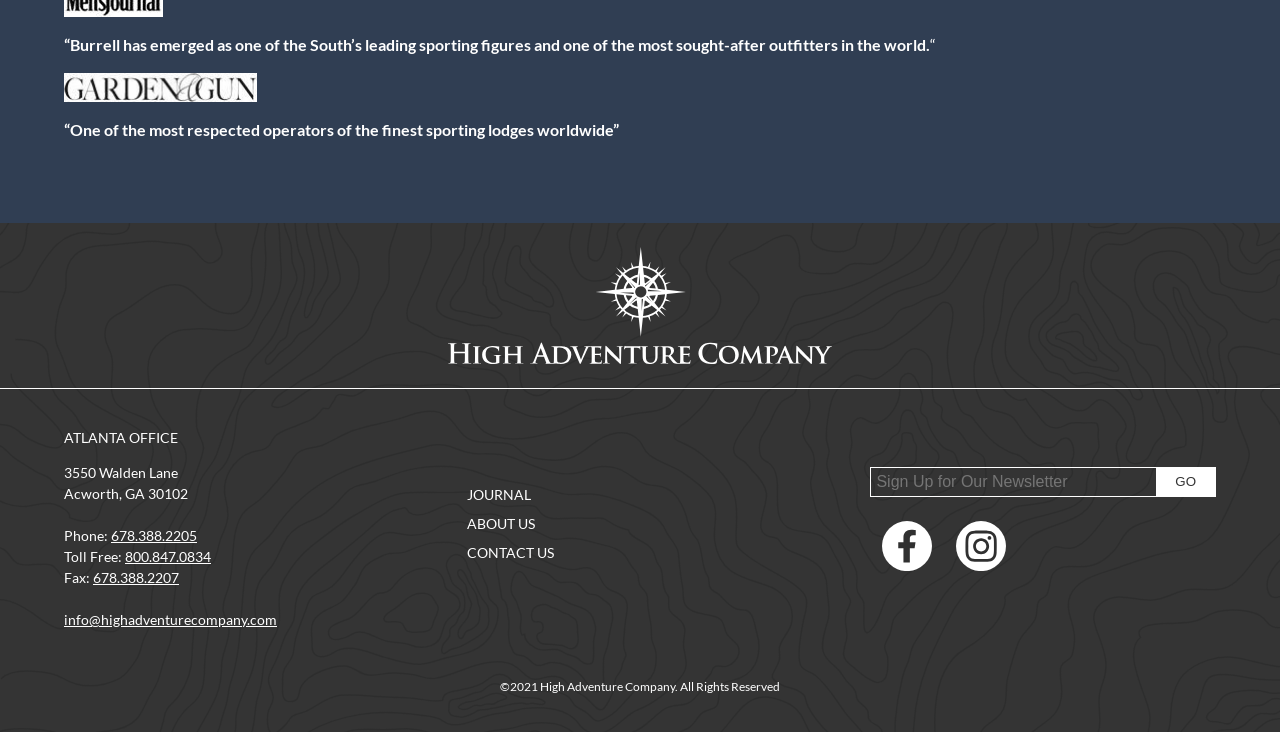What is the copyright year of the webpage?
Based on the content of the image, thoroughly explain and answer the question.

The copyright year of the webpage can be found in the static text element at the bottom of the page, which reads '©2021 High Adventure Company. All Rights Reserved'.